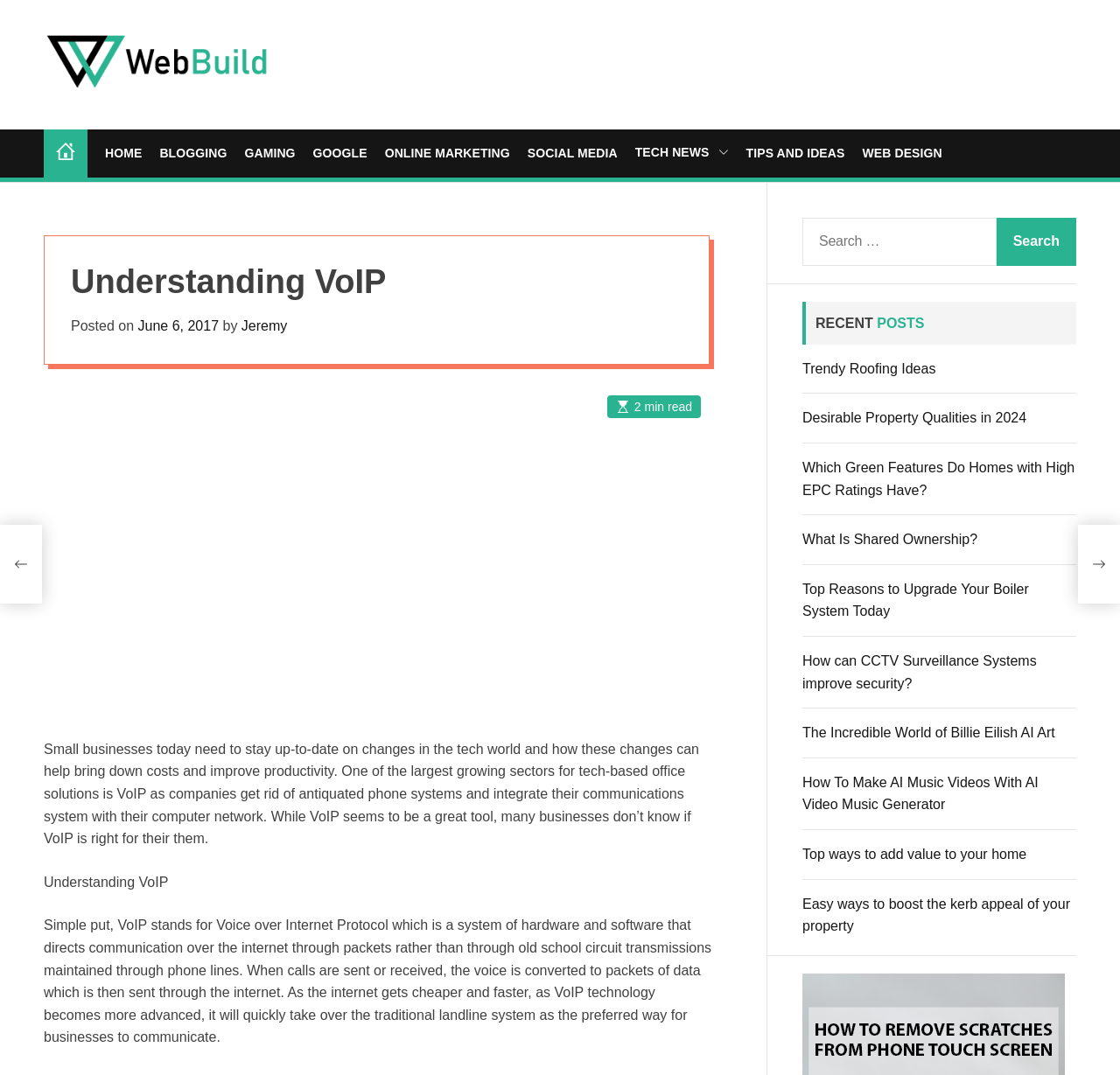Carefully observe the image and respond to the question with a detailed answer:
Is there a search function on the page?

I found a search function by looking at the search box and button with a bounding box of [0.716, 0.202, 0.961, 0.247]. The search box has a label 'Search for:' and a button labeled 'Search', indicating that users can search for content on the page.